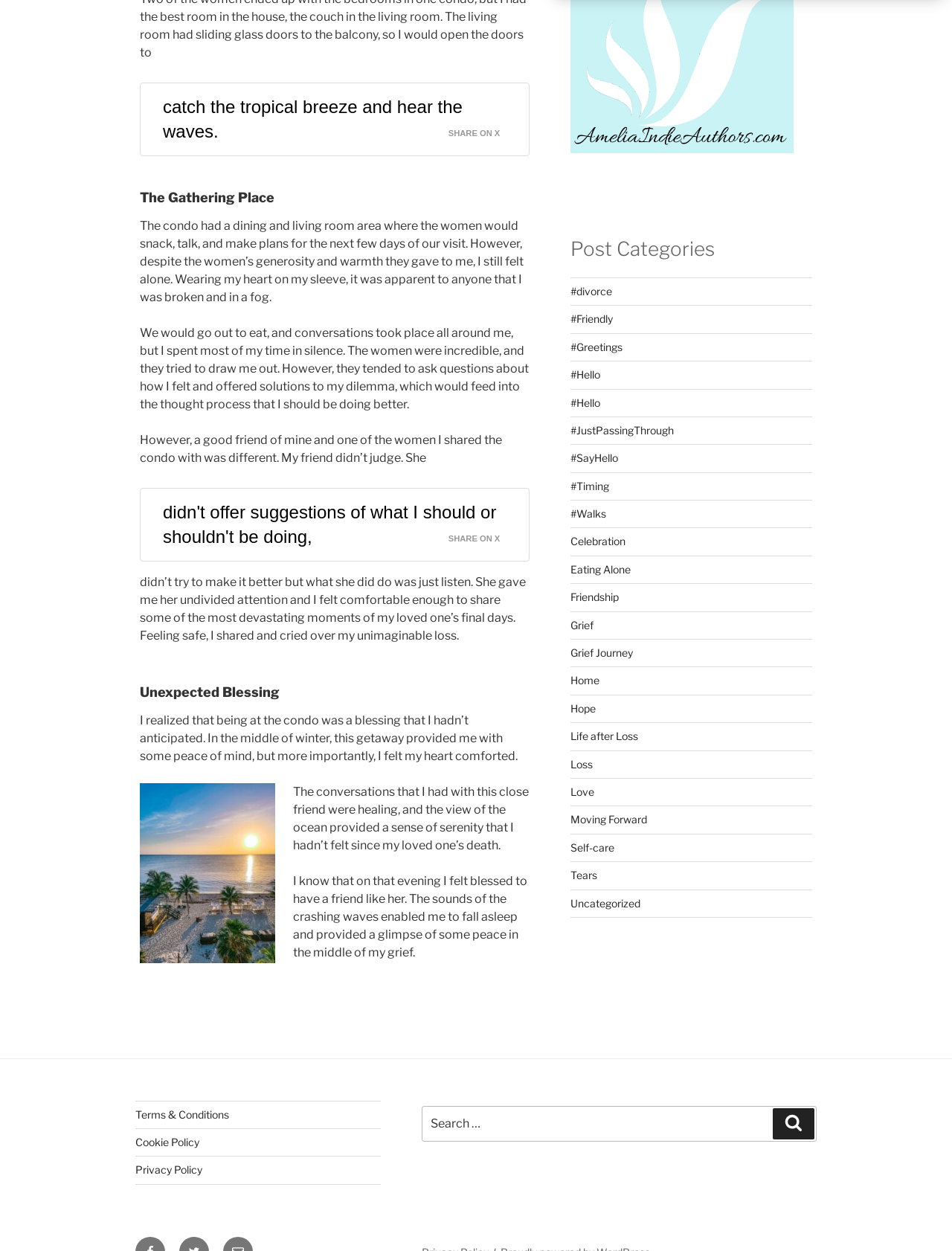What is the function of the search bar?
From the image, respond using a single word or phrase.

Search for content